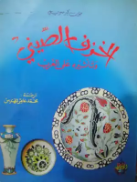Offer an in-depth caption that covers the entire scene depicted in the image.

The image presents a book cover titled "الخزف الصيني" (Chinese Ceramics), featuring stylized, bold red lettering at the top against a vibrant blue background. Below the title, intricate illustrations adorn the cover—showcasing traditional Chinese ceramics, including elegantly designed vases and a decorative dish featuring exquisite floral and fish motifs. These elements not only highlight the artistic heritage linked to Chinese pottery but also suggest a deep cultural and historical significance. The design reflects a fusion of aesthetics and functionality, inviting readers to explore the rich narratives and craftsmanship behind Chinese ceramics. This captivating cover is indicative of the book’s focus on Chinese art and culture.